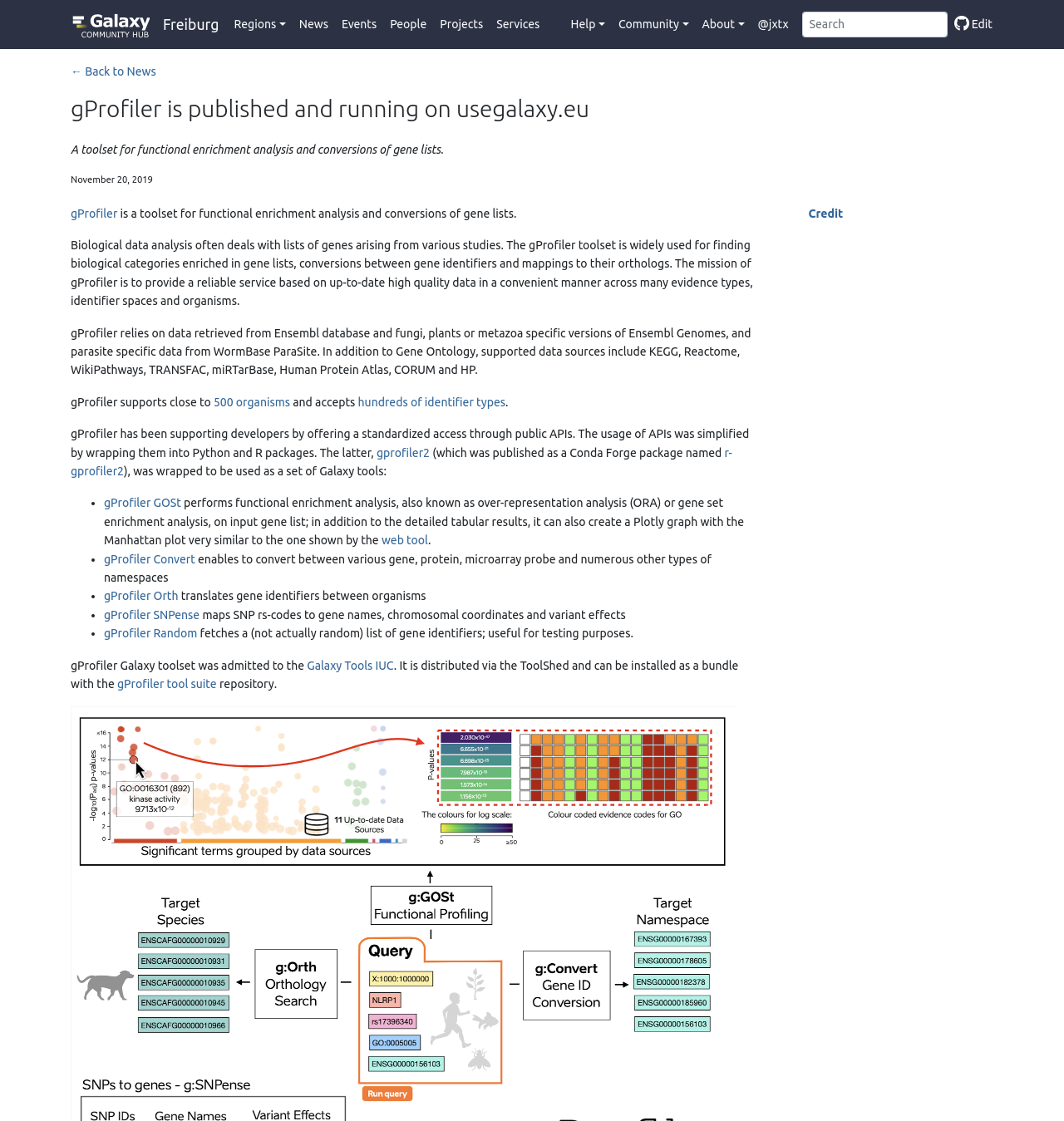Locate and extract the text of the main heading on the webpage.

gProfiler is published and running on usegalaxy.eu